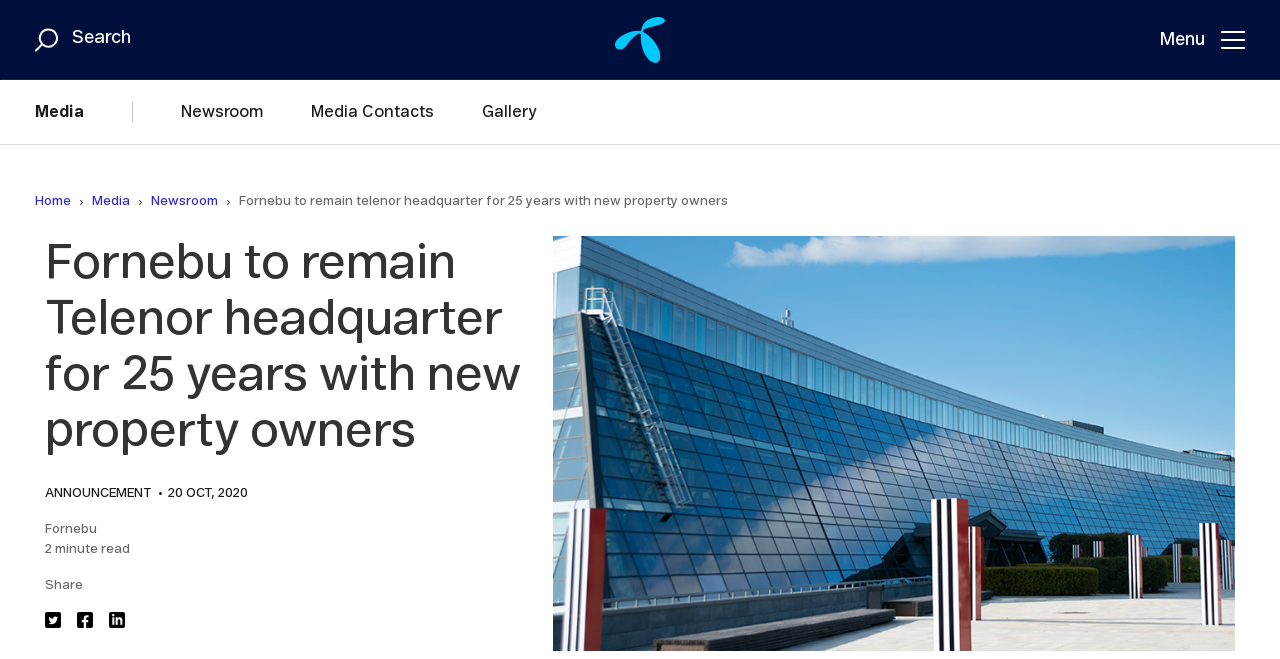Can you identify the bounding box coordinates of the clickable region needed to carry out this instruction: 'Read the news about Fornebu'? The coordinates should be four float numbers within the range of 0 to 1, stated as [left, top, right, bottom].

[0.187, 0.291, 0.569, 0.322]